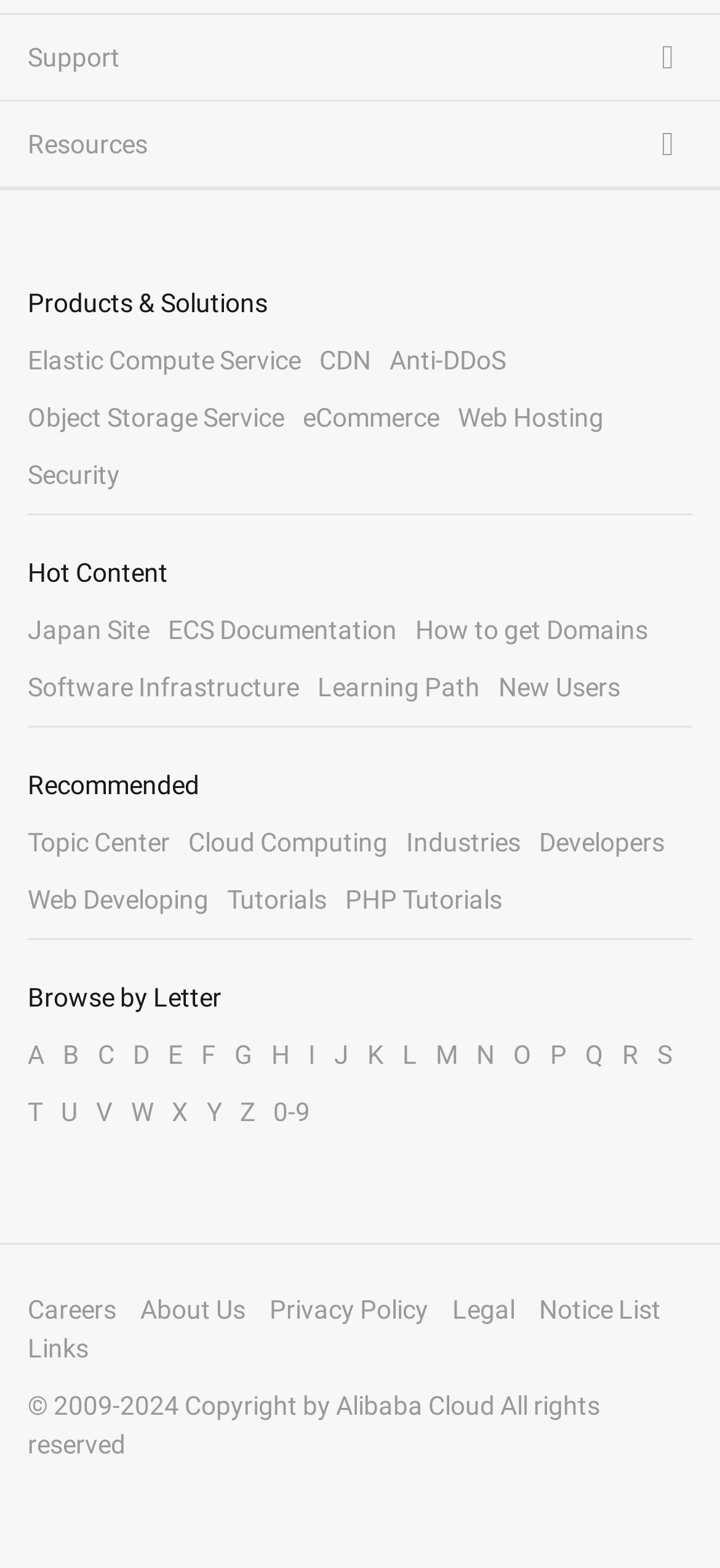Using the format (top-left x, top-left y, bottom-right x, bottom-right y), and given the element description, identify the bounding box coordinates within the screenshot: Notice List

[0.749, 0.826, 0.918, 0.844]